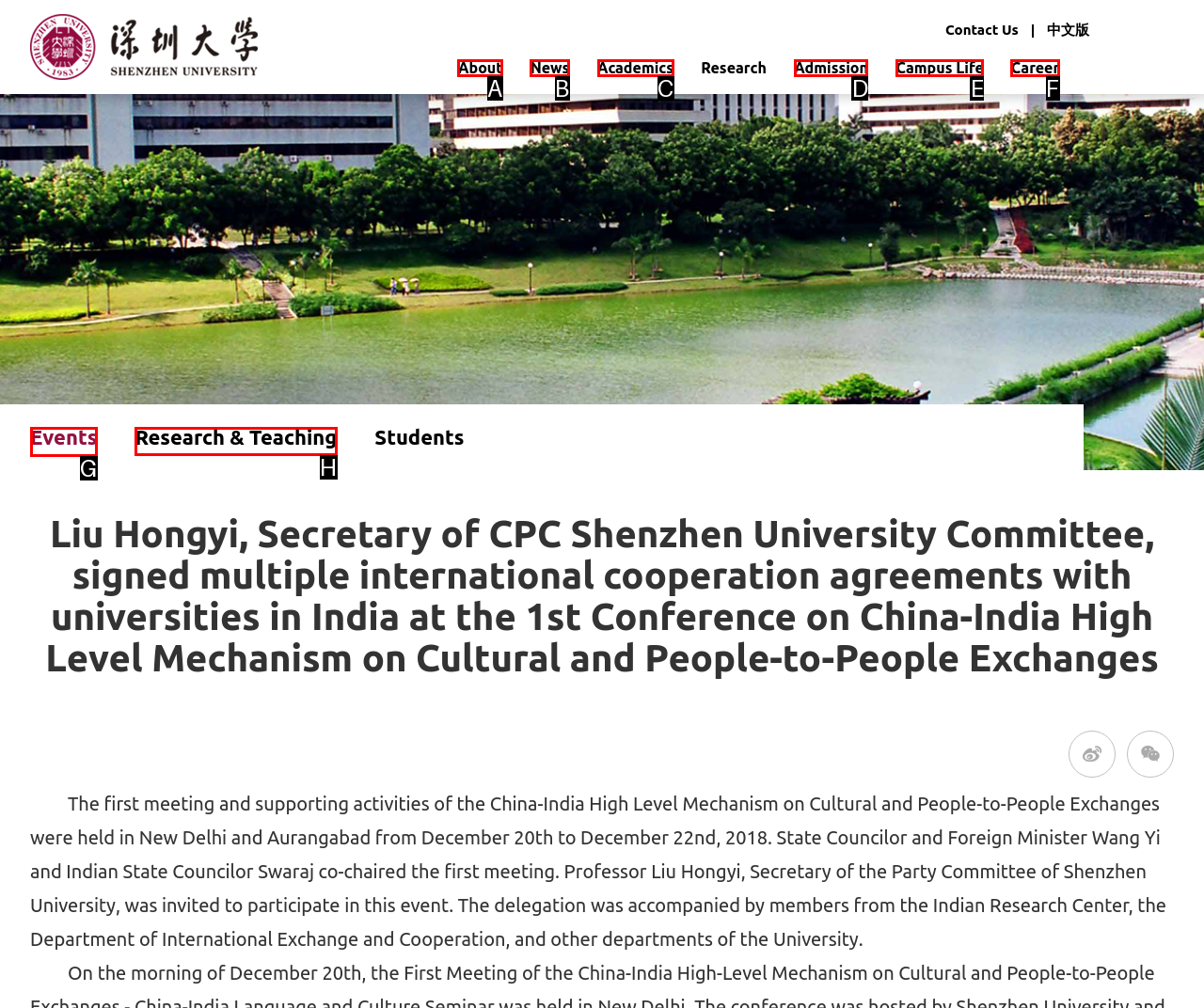Find the option that matches this description: Research & Teaching
Provide the matching option's letter directly.

H